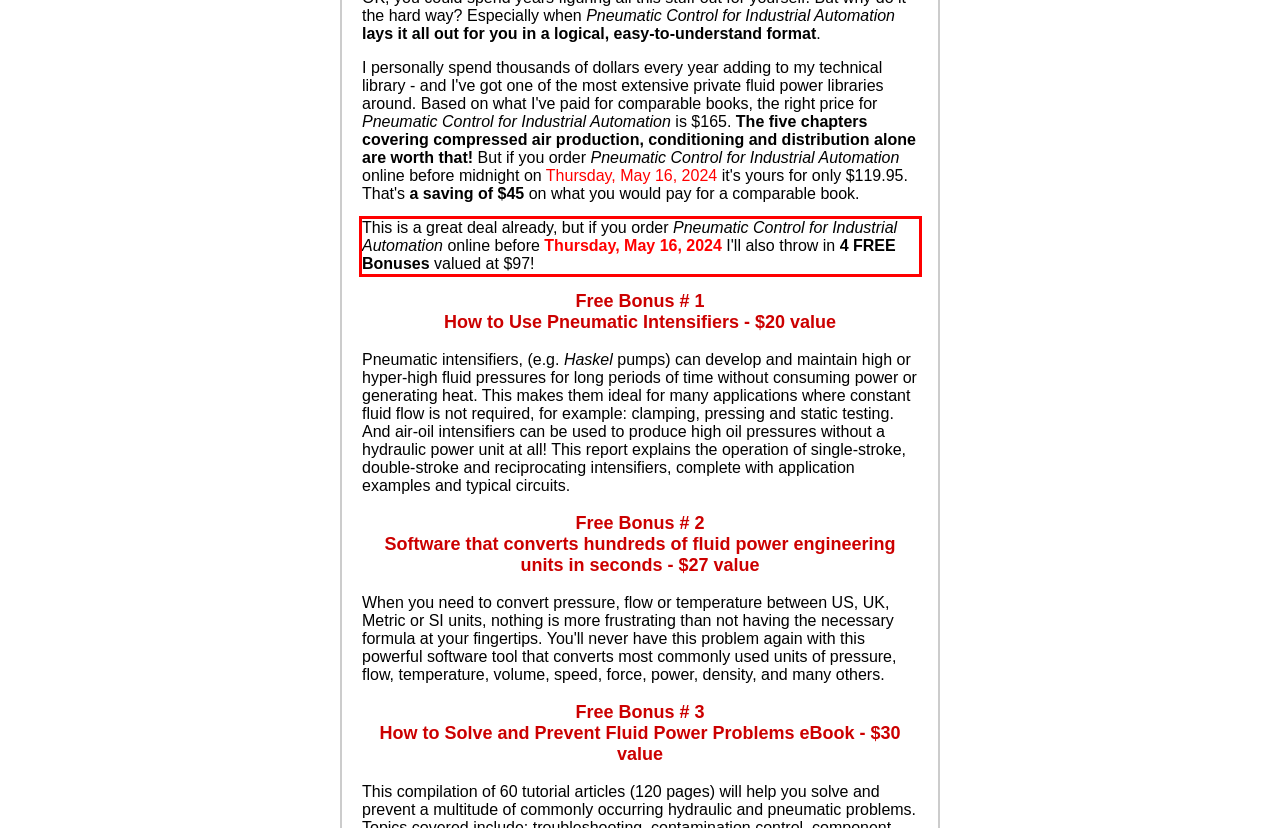You are given a screenshot with a red rectangle. Identify and extract the text within this red bounding box using OCR.

This is a great deal already, but if you order Pneumatic Control for Industrial Automation online before Thursday, May 16, 2024 I'll also throw in 4 FREE Bonuses valued at $97!